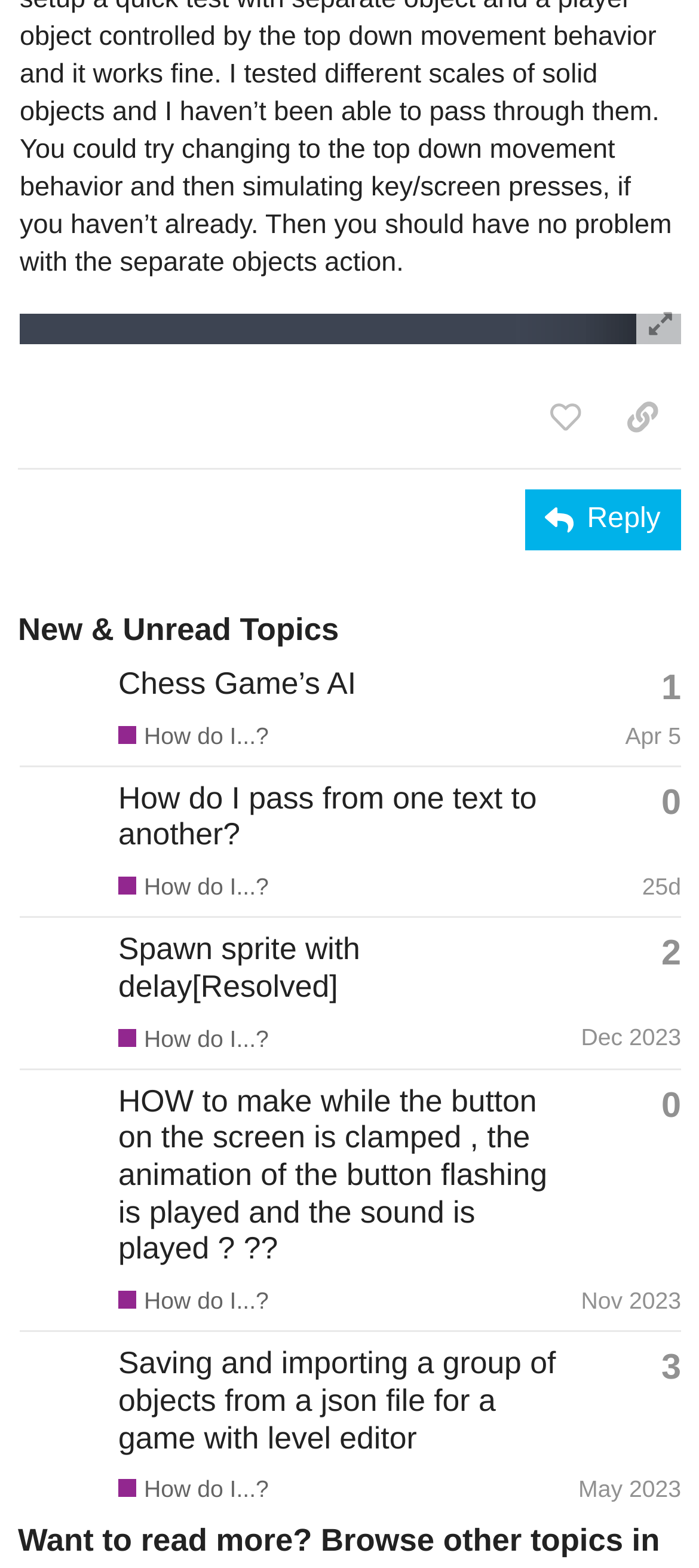Give a short answer using one word or phrase for the question:
How many replies does the topic 'HOW to make while the button on the screen is clamped, the animation of the button flashing is played and the sound is played???' have?

0